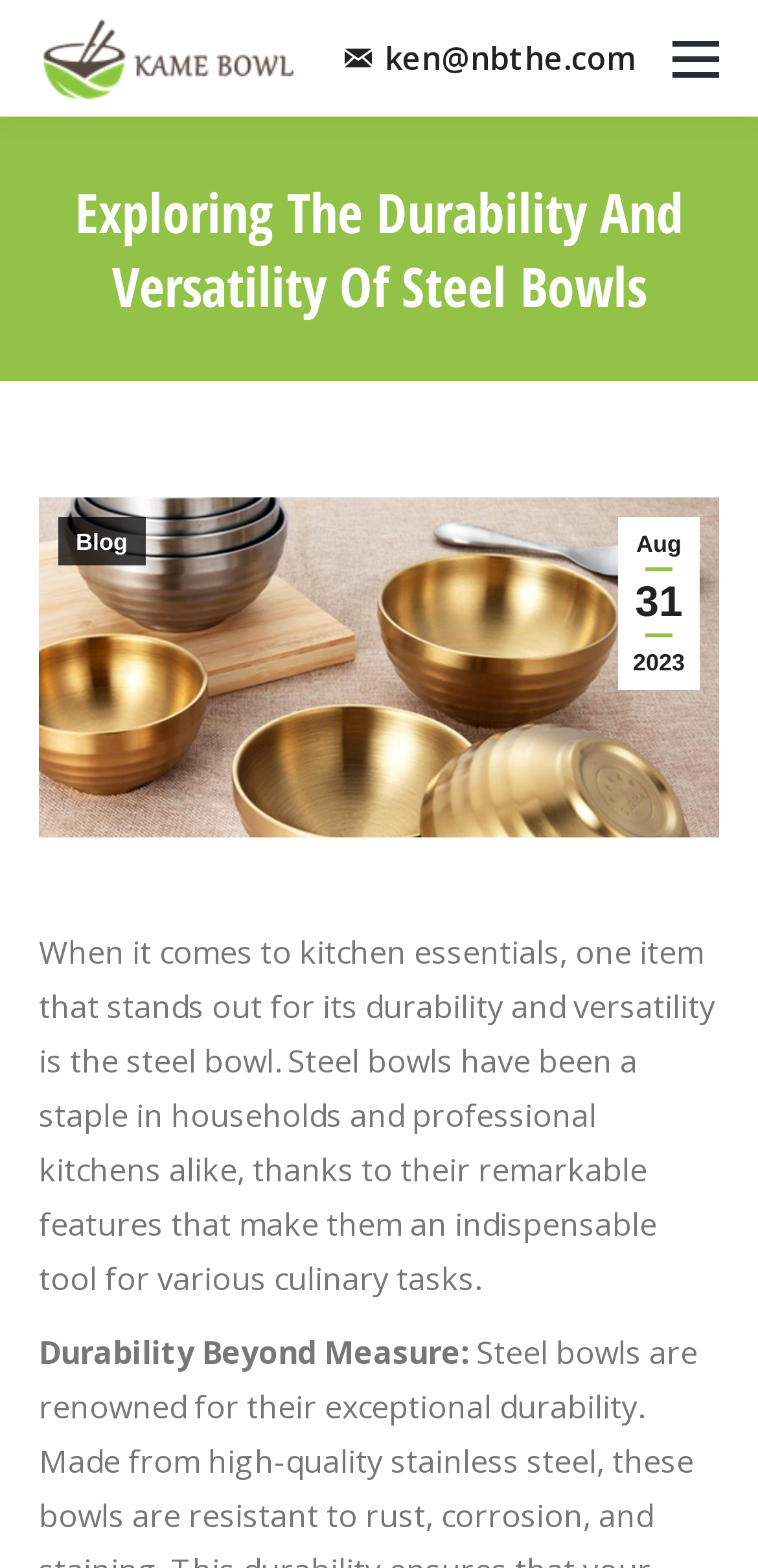Please answer the following question using a single word or phrase: 
What is the date of the blog post?

Aug 31 2023